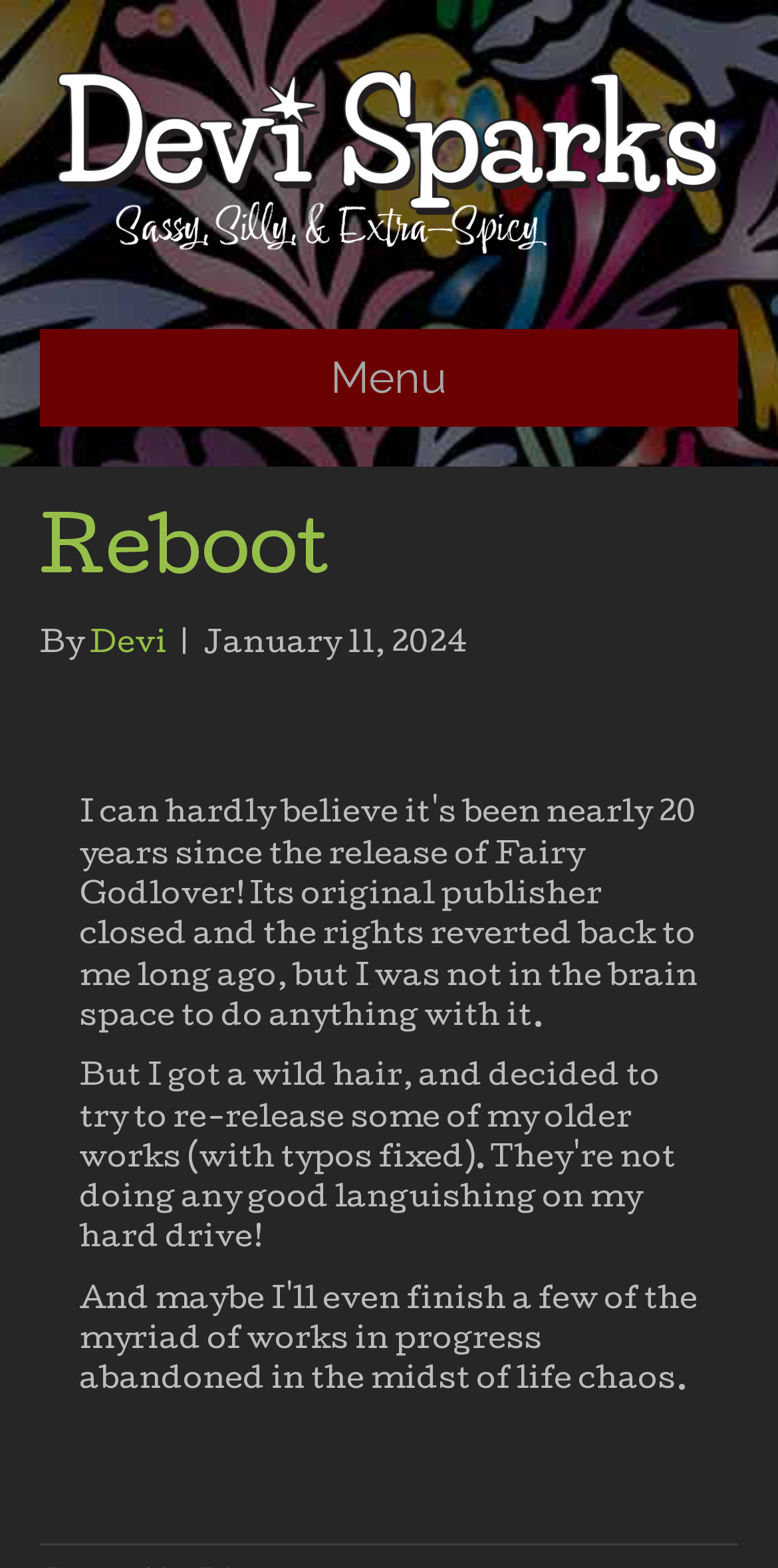Calculate the bounding box coordinates of the UI element given the description: "Menu".

[0.051, 0.21, 0.949, 0.272]